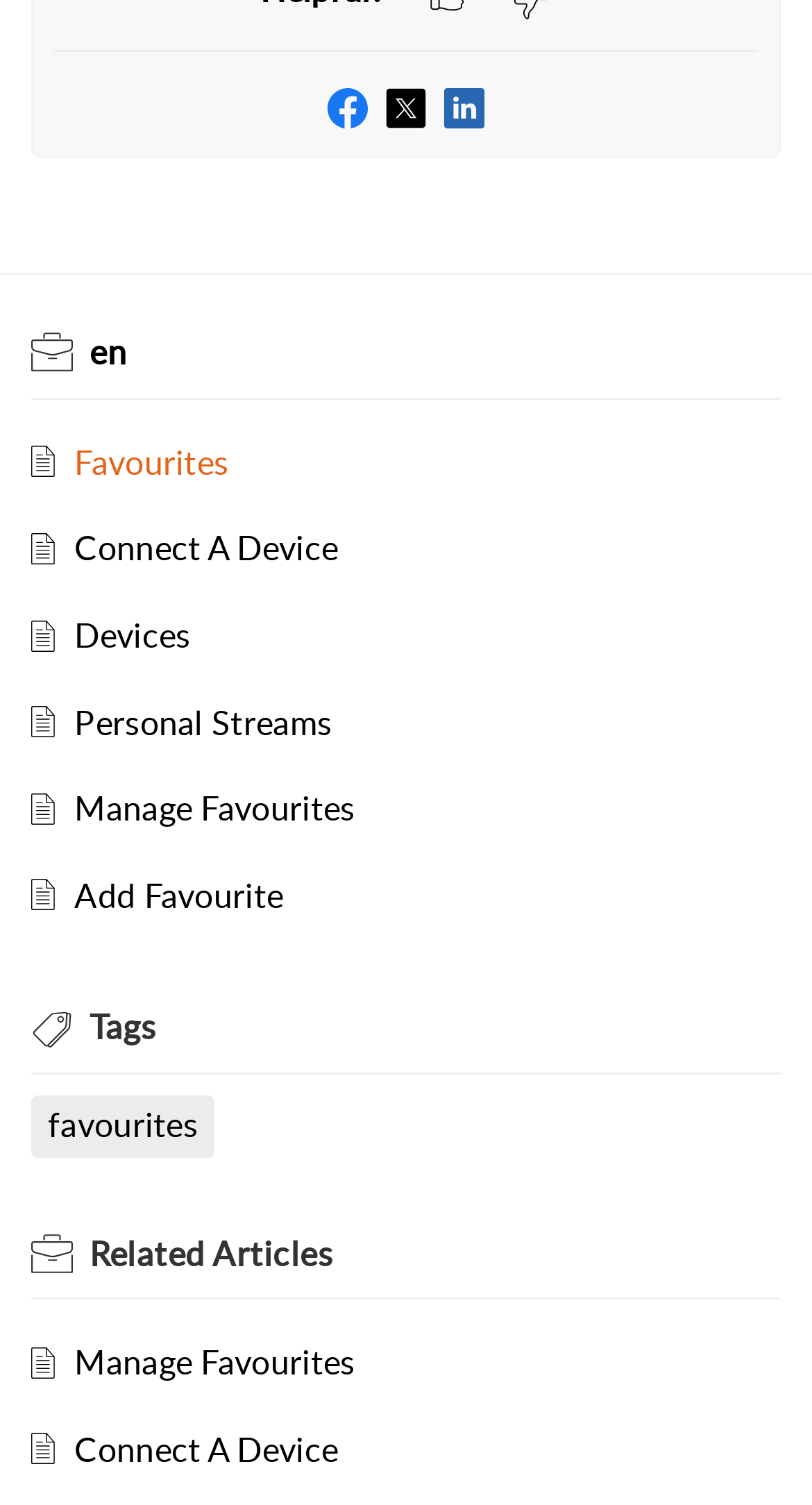Extract the bounding box coordinates for the UI element described by the text: "en". The coordinates should be in the form of [left, top, right, bottom] with values between 0 and 1.

[0.11, 0.219, 0.156, 0.249]